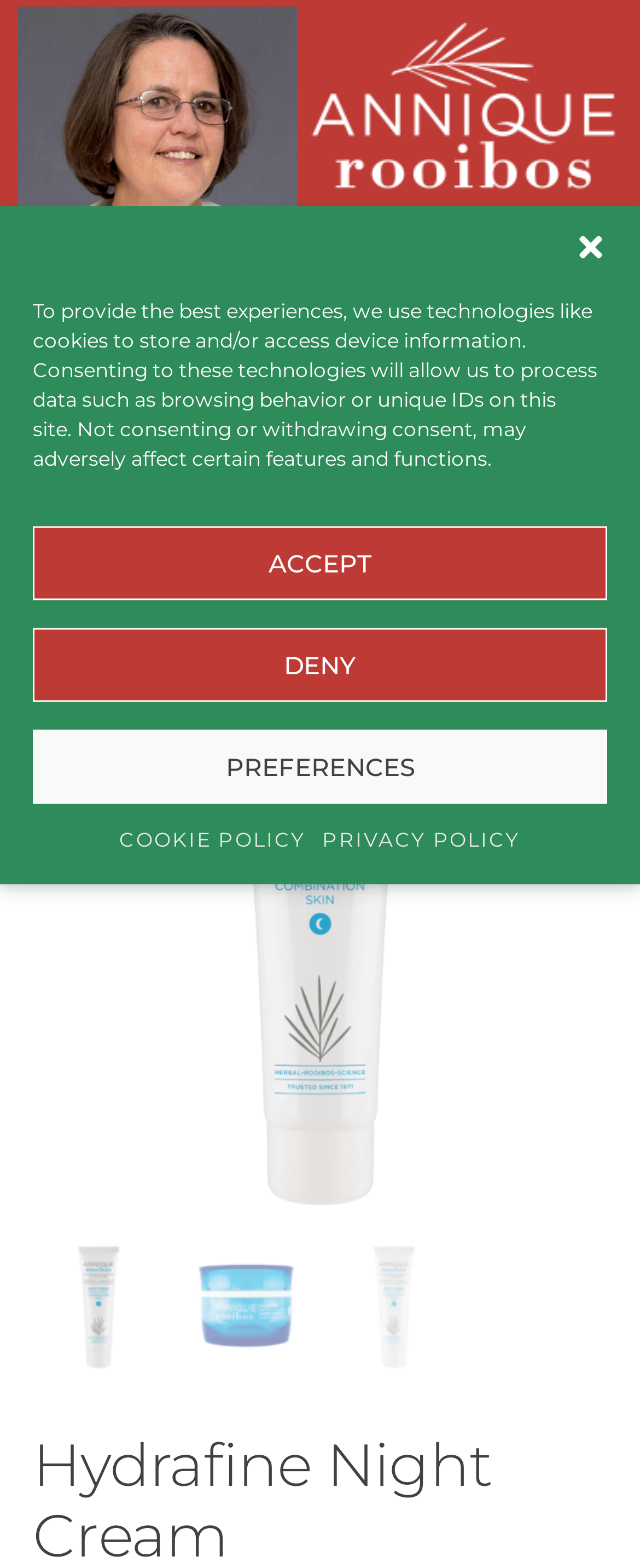Identify the bounding box coordinates of the clickable region necessary to fulfill the following instruction: "Search for products". The bounding box coordinates should be four float numbers between 0 and 1, i.e., [left, top, right, bottom].

[0.936, 0.26, 0.974, 0.276]